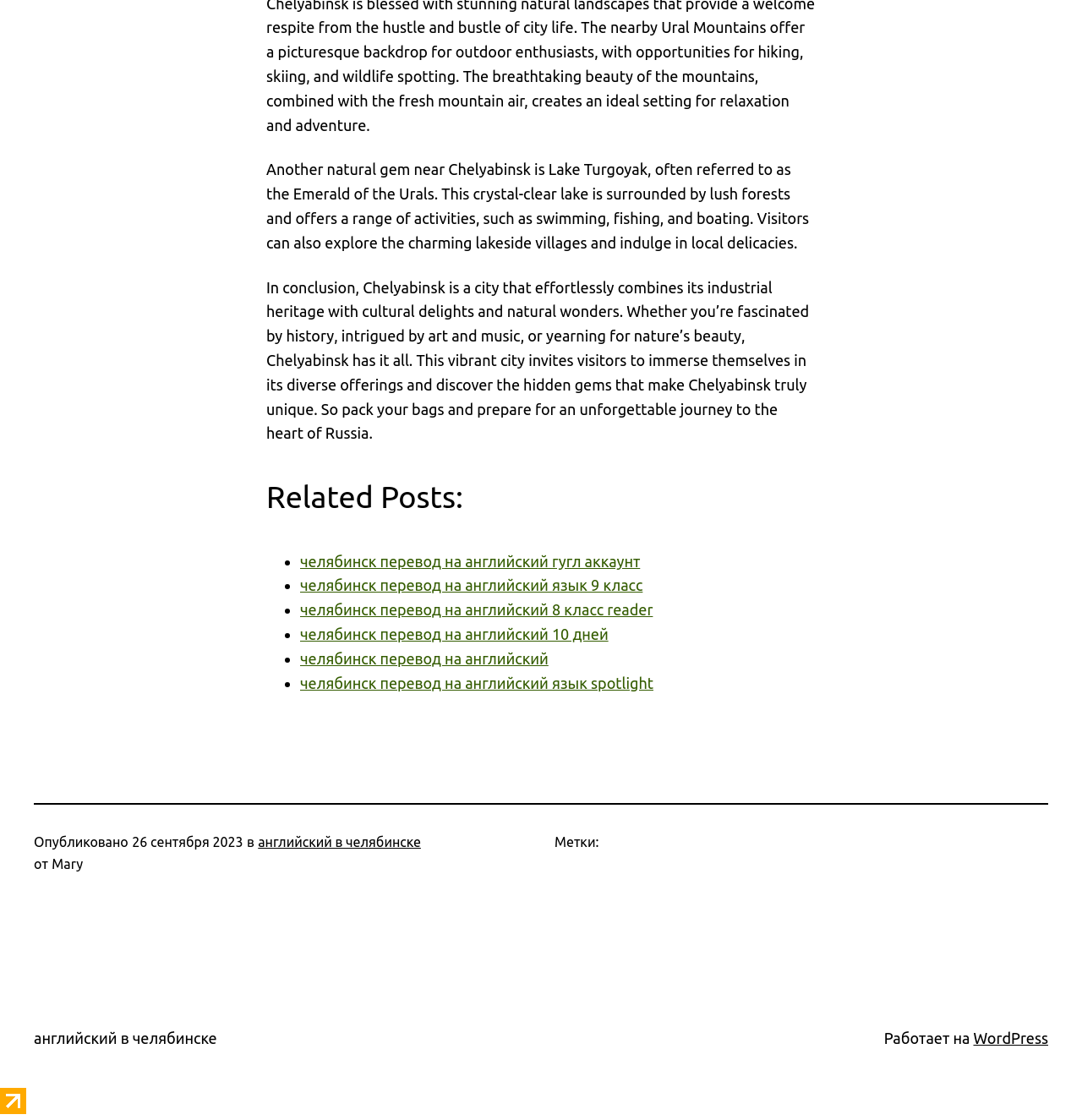How many related posts are listed?
Please analyze the image and answer the question with as much detail as possible.

The webpage has a section titled 'Related Posts:' which lists several links. There are 6 list markers (•) followed by links, indicating that there are 6 related posts listed.